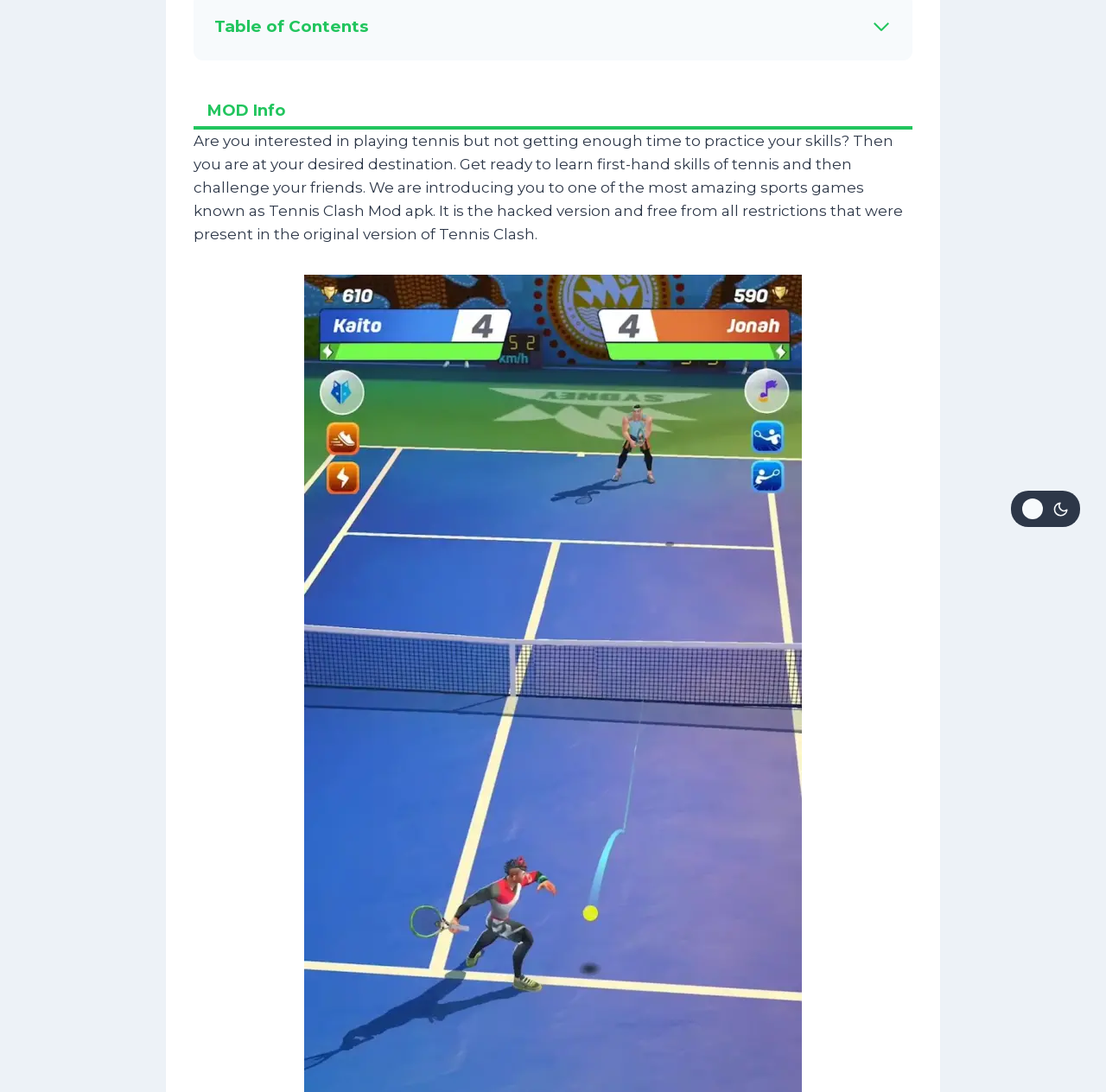Bounding box coordinates are specified in the format (top-left x, top-left y, bottom-right x, bottom-right y). All values are floating point numbers bounded between 0 and 1. Please provide the bounding box coordinate of the region this sentence describes: Multiplayer Mode

[0.214, 0.146, 0.332, 0.162]